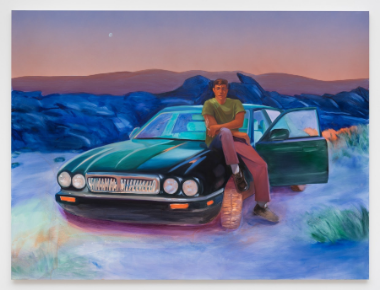What is the figure on the car's hood wearing?
Please provide a single word or phrase as the answer based on the screenshot.

Green shirt and purple pants